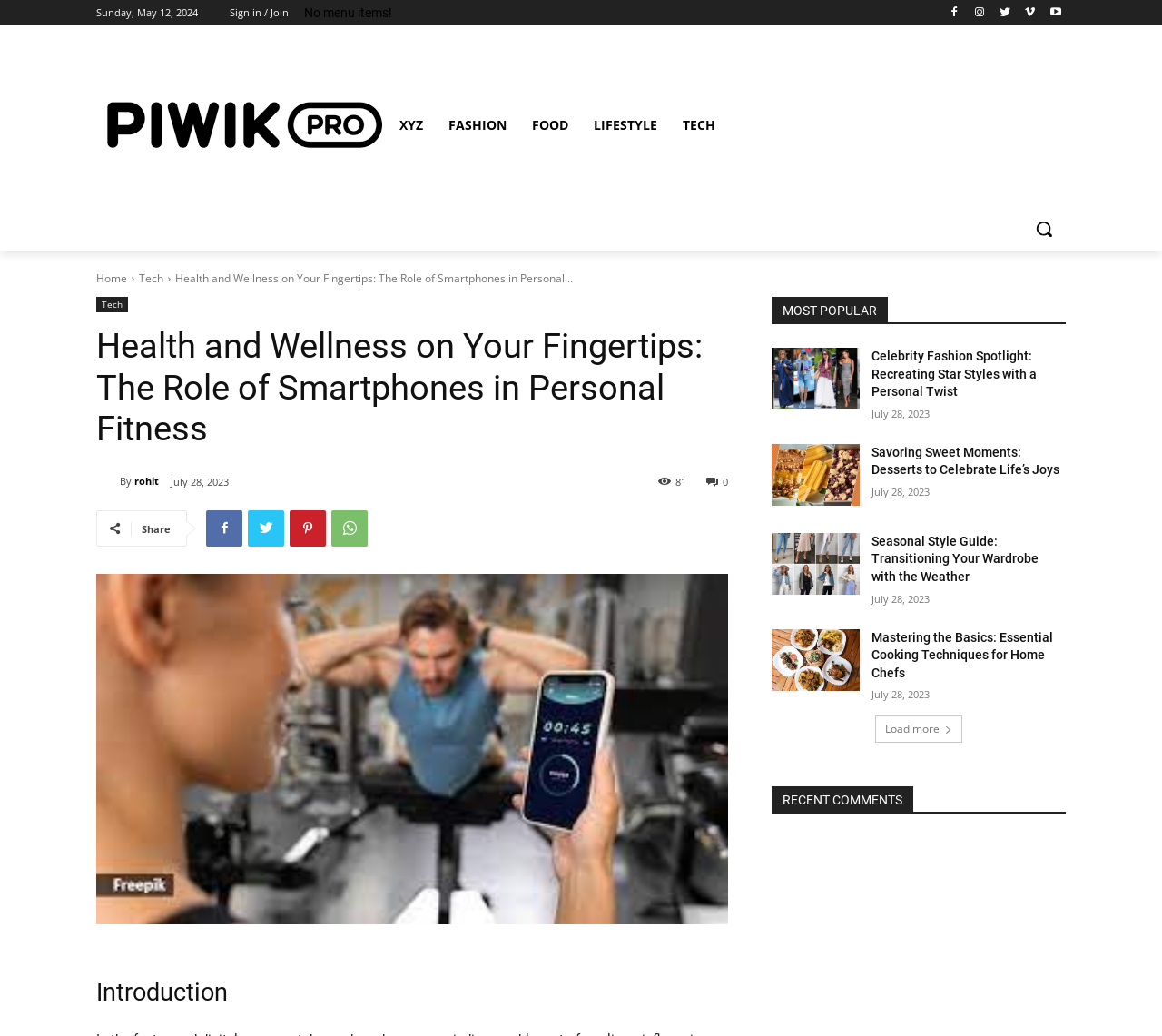Locate the bounding box coordinates of the UI element described by: "alt="Bluebill Advisors Inc logo"". The bounding box coordinates should consist of four float numbers between 0 and 1, i.e., [left, top, right, bottom].

None